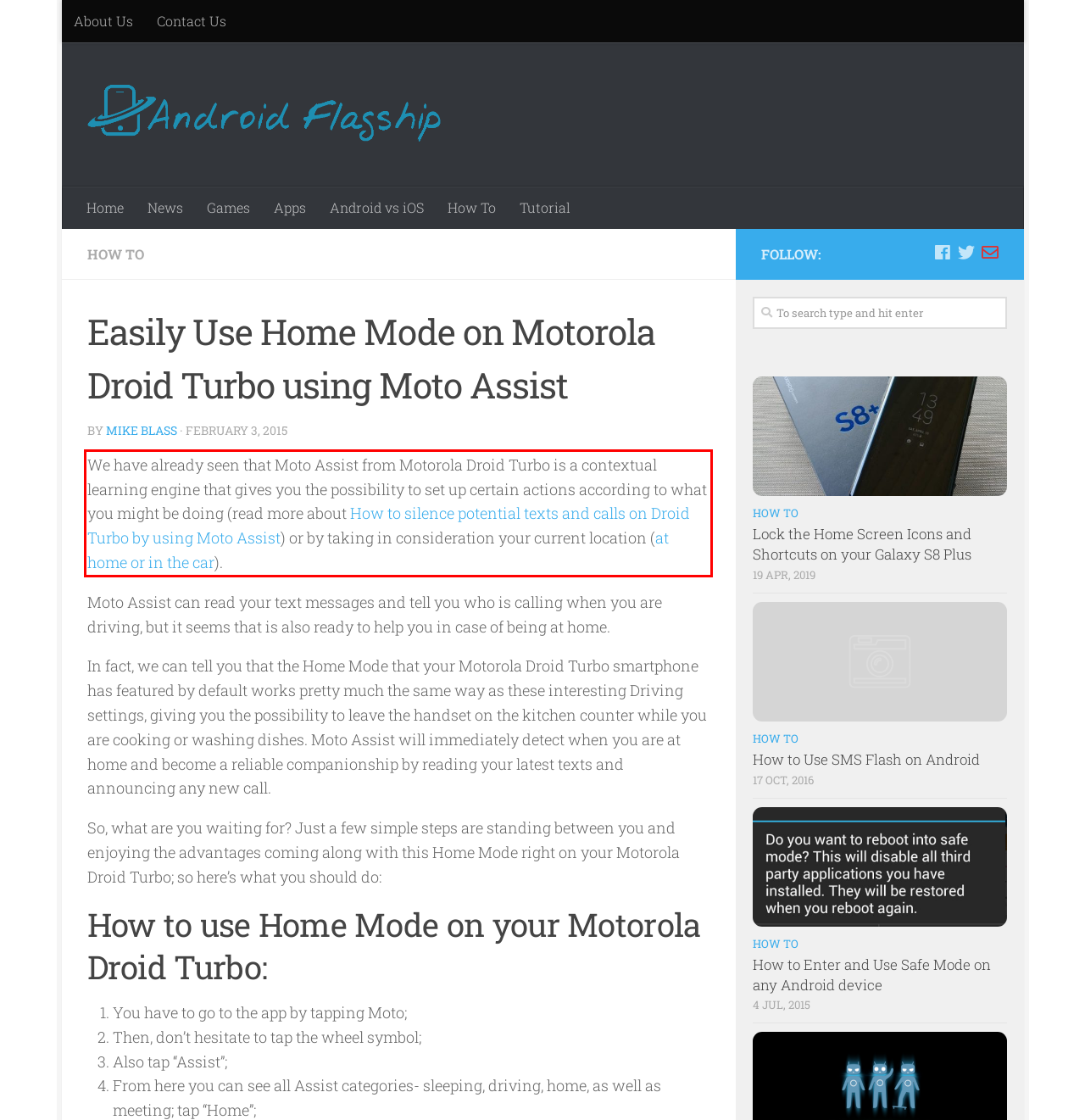From the screenshot of the webpage, locate the red bounding box and extract the text contained within that area.

We have already seen that Moto Assist from Motorola Droid Turbo is a contextual learning engine that gives you the possibility to set up certain actions according to what you might be doing (read more about How to silence potential texts and calls on Droid Turbo by using Moto Assist) or by taking in consideration your current location (at home or in the car).